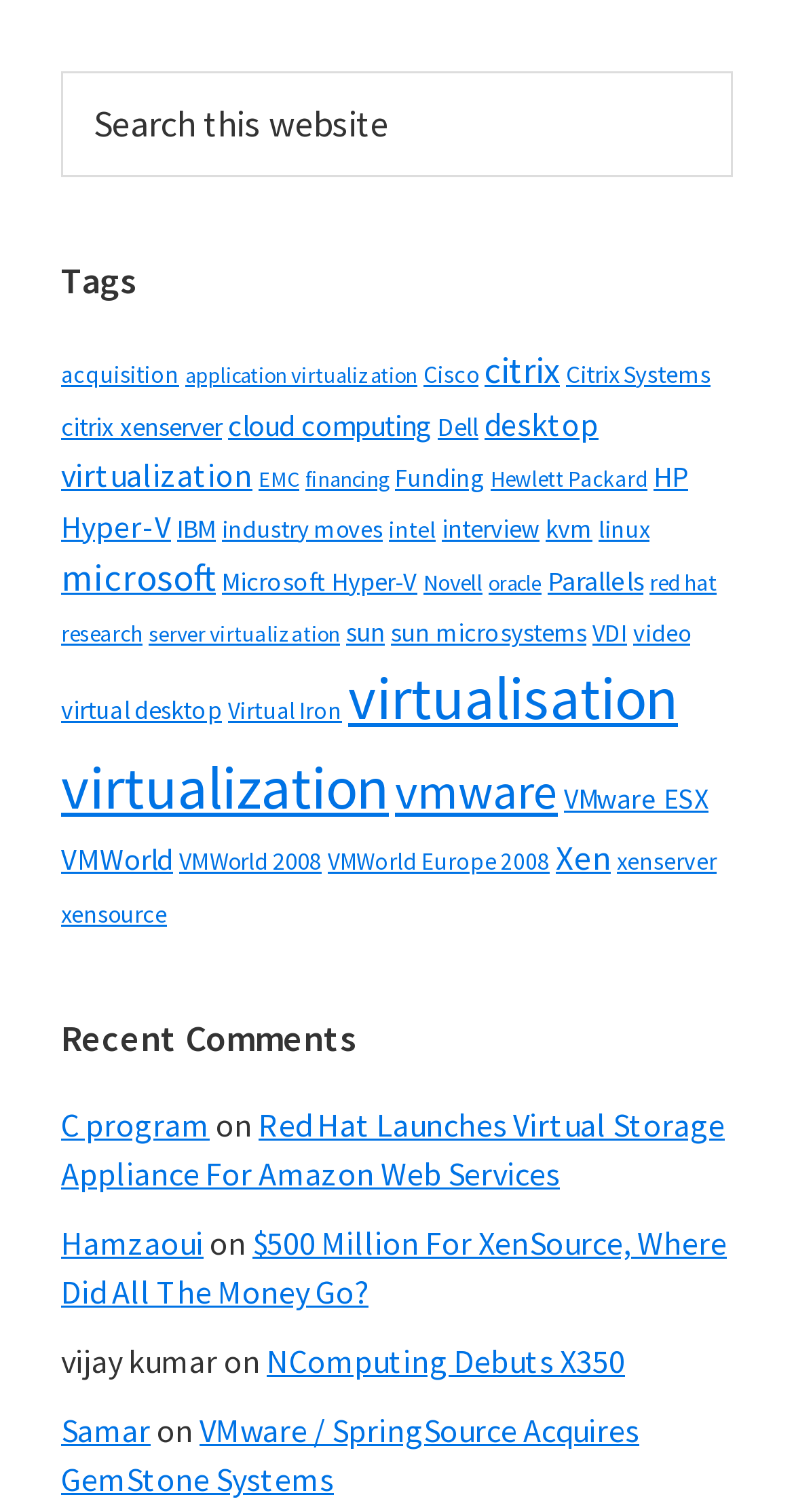Please identify the bounding box coordinates of the area I need to click to accomplish the following instruction: "Read recent comment 'Red Hat Launches Virtual Storage Appliance For Amazon Web Services'".

[0.077, 0.731, 0.913, 0.79]